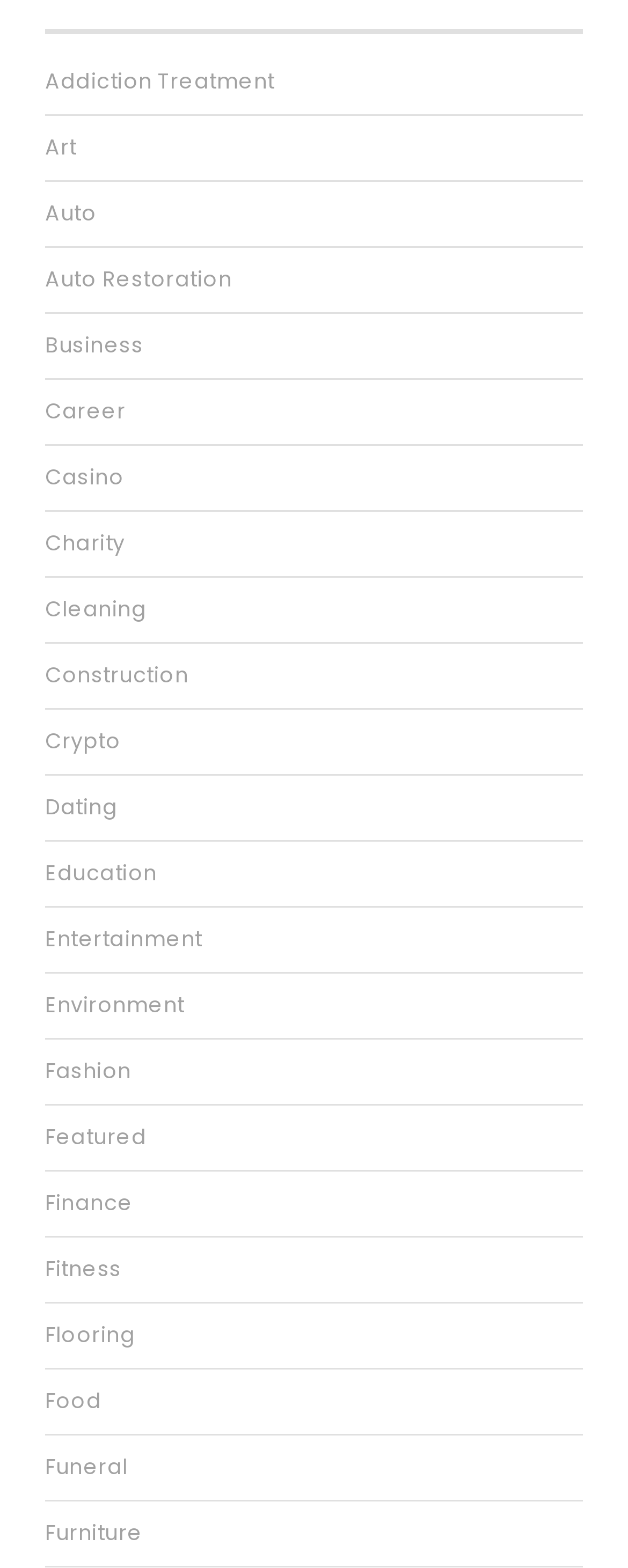Provide a brief response using a word or short phrase to this question:
What is the category listed below 'Auto'?

Auto Restoration